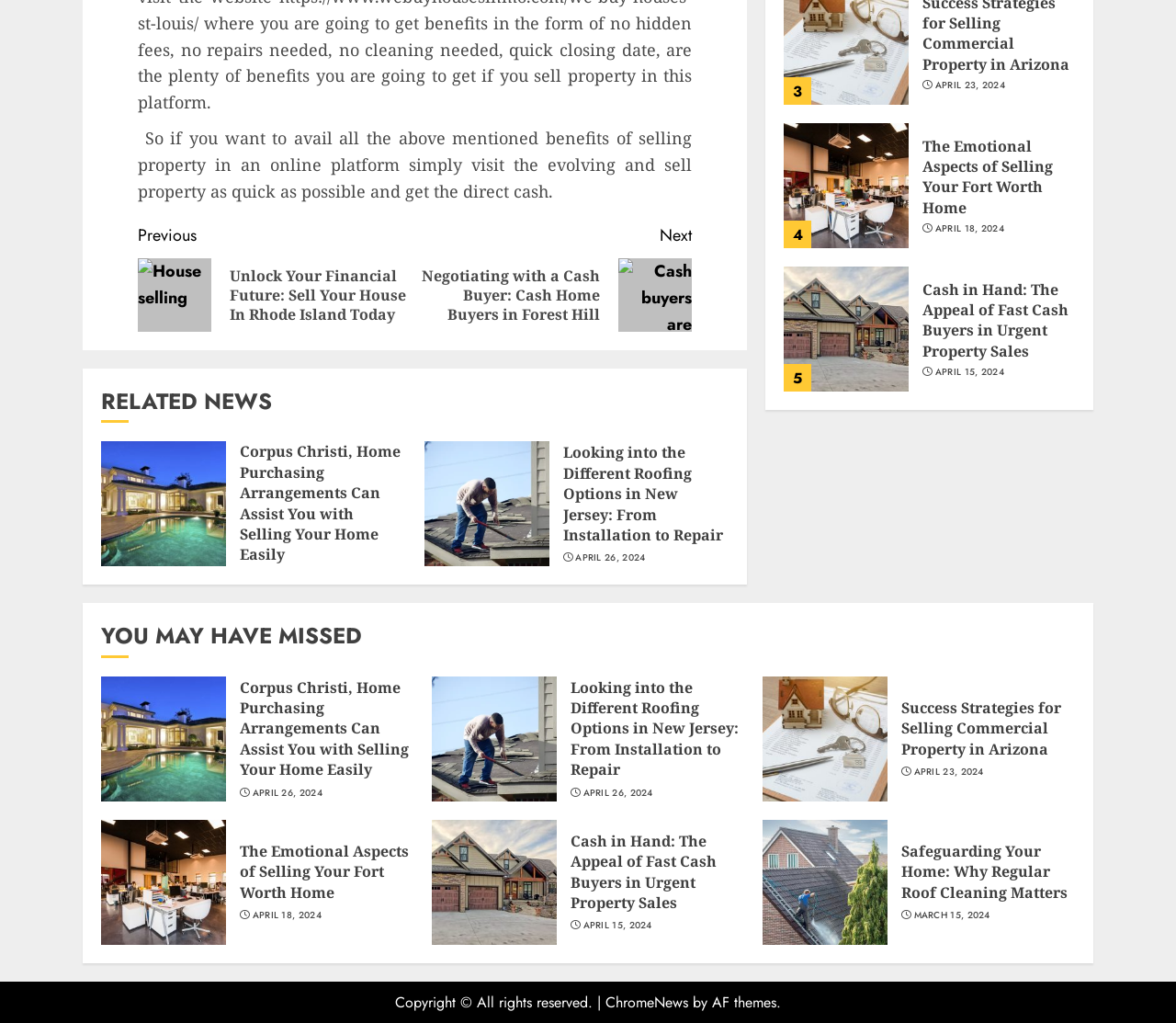Please identify the bounding box coordinates of the region to click in order to complete the task: "Read 'RELATED NEWS'". The coordinates must be four float numbers between 0 and 1, specified as [left, top, right, bottom].

[0.086, 0.378, 0.62, 0.414]